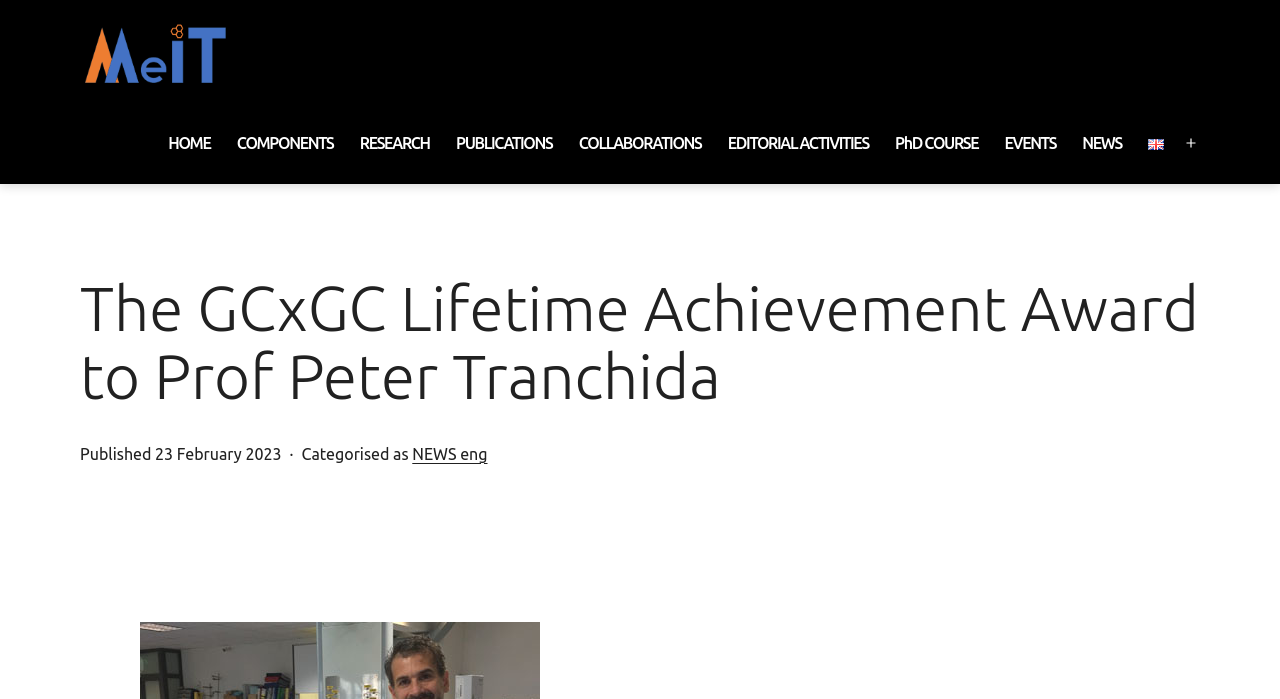Determine the bounding box coordinates for the area you should click to complete the following instruction: "read news".

[0.322, 0.636, 0.381, 0.662]